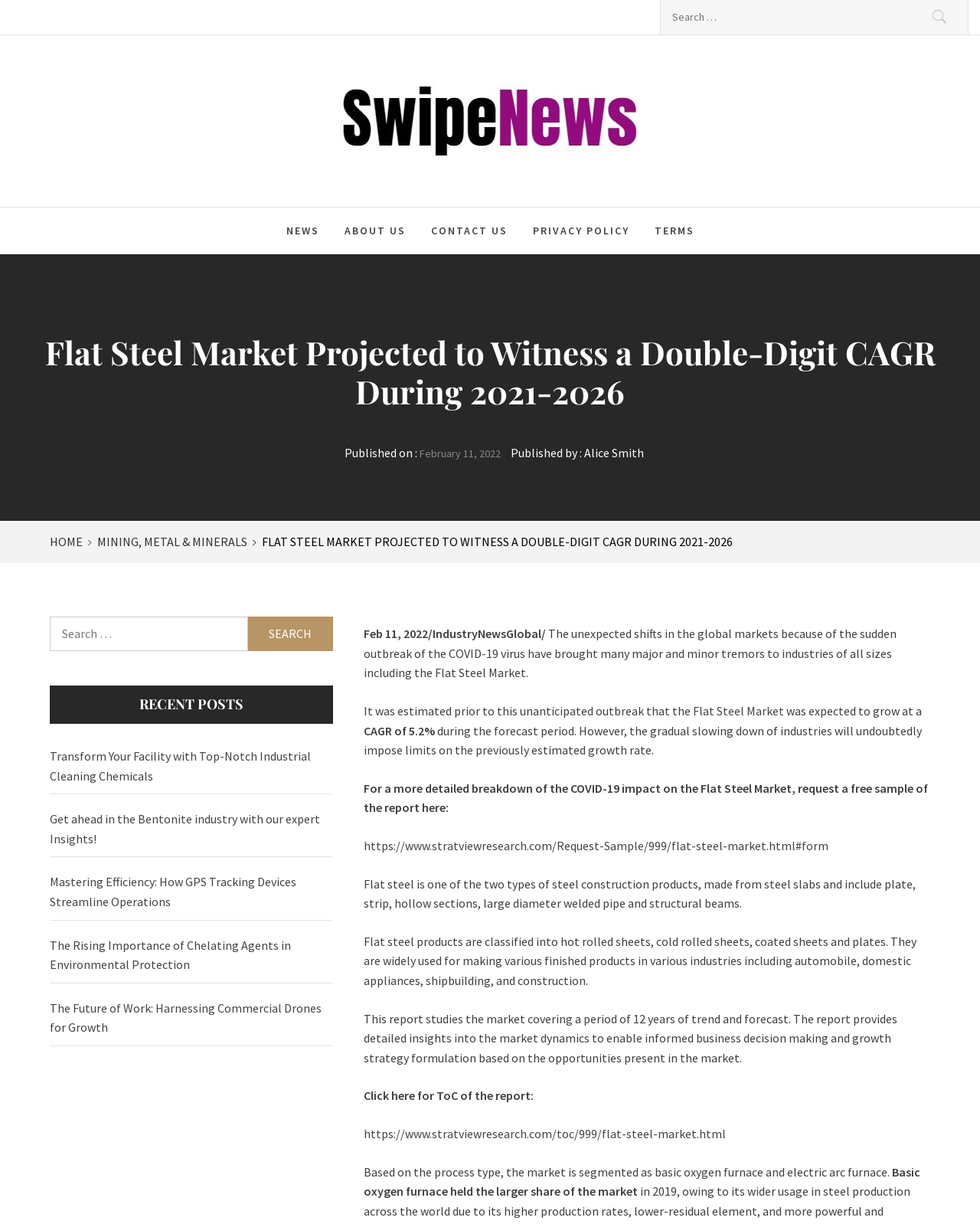What is the title or heading displayed on the webpage?

Flat Steel Market Projected to Witness a Double-Digit CAGR During 2021-2026